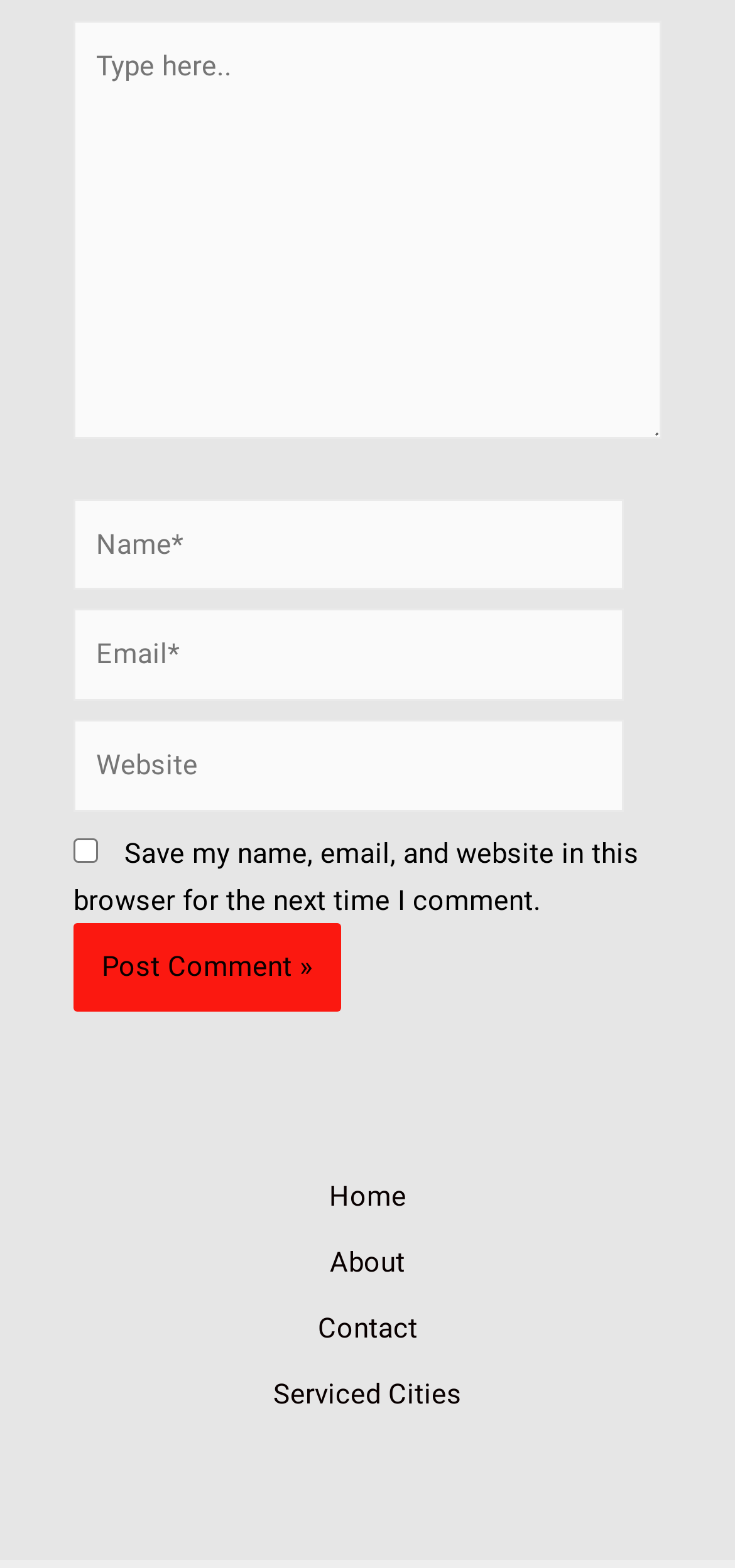How many links are there in the site navigation?
Provide a one-word or short-phrase answer based on the image.

4